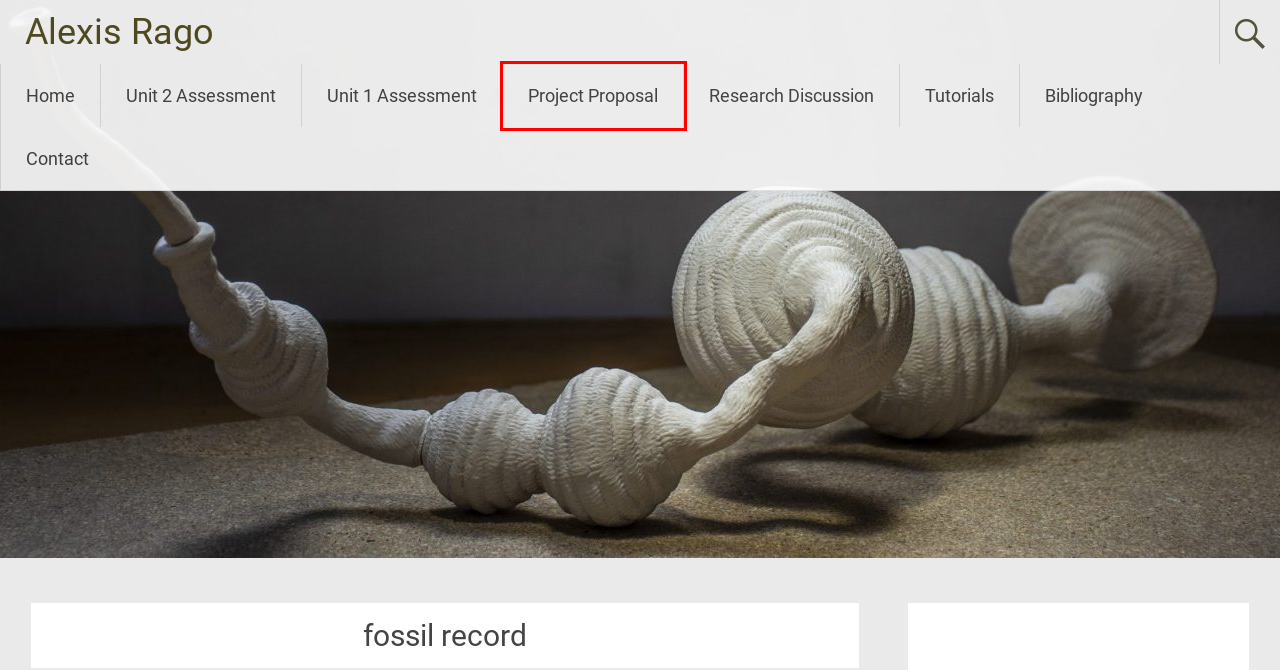Examine the screenshot of the webpage, which includes a red bounding box around an element. Choose the best matching webpage description for the page that will be displayed after clicking the element inside the red bounding box. Here are the candidates:
A. Bibliography – Alexis Rago
B. Alexis Rago – MA Journal
C. Research Discussion – Alexis Rago
D. Project Proposal – Alexis Rago
E. Contact – Alexis Rago
F. Unit 1 Assessment – Alexis Rago
G. Unit 2 Assessment – Alexis Rago
H. Tutorials – Alexis Rago

D